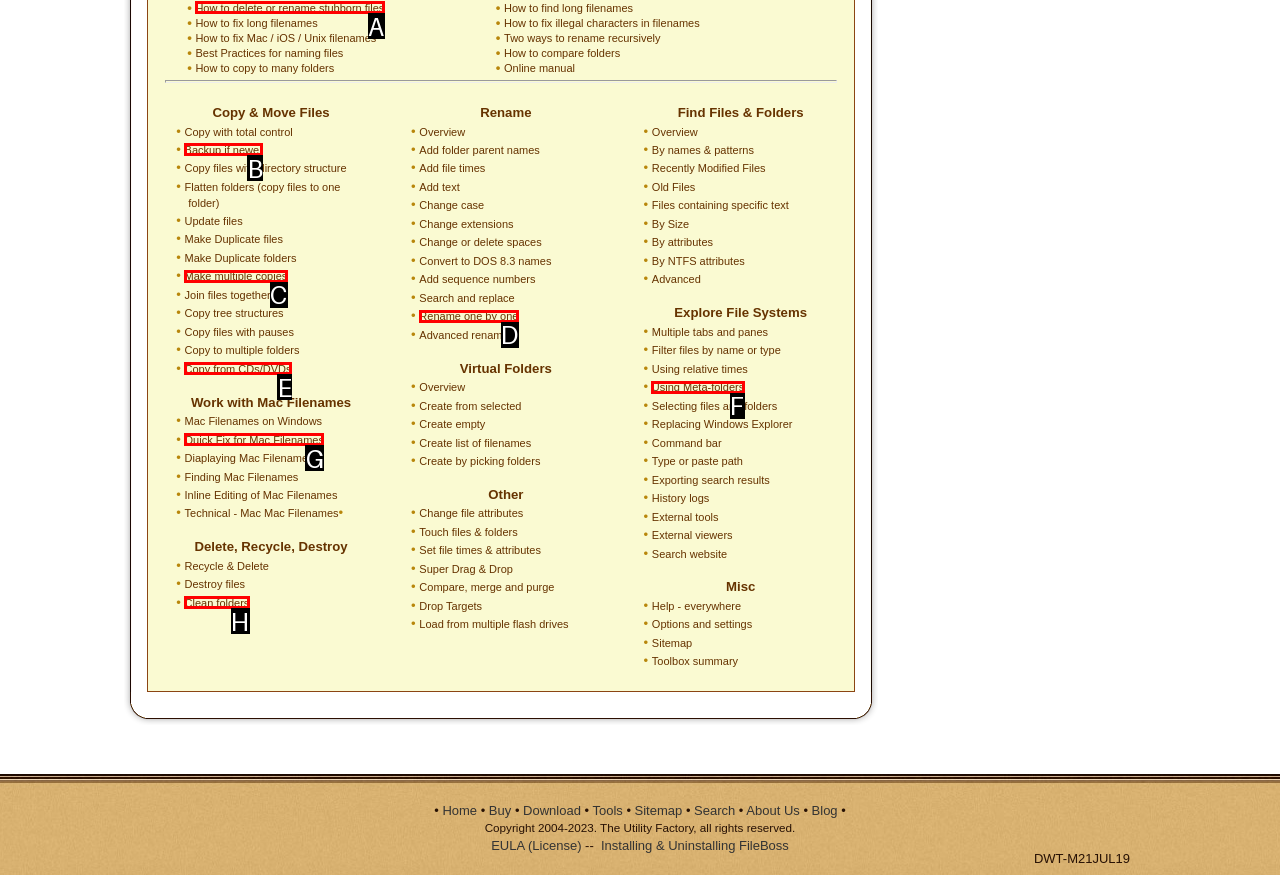Identify the letter of the UI element needed to carry out the task: Open Registration page
Reply with the letter of the chosen option.

None